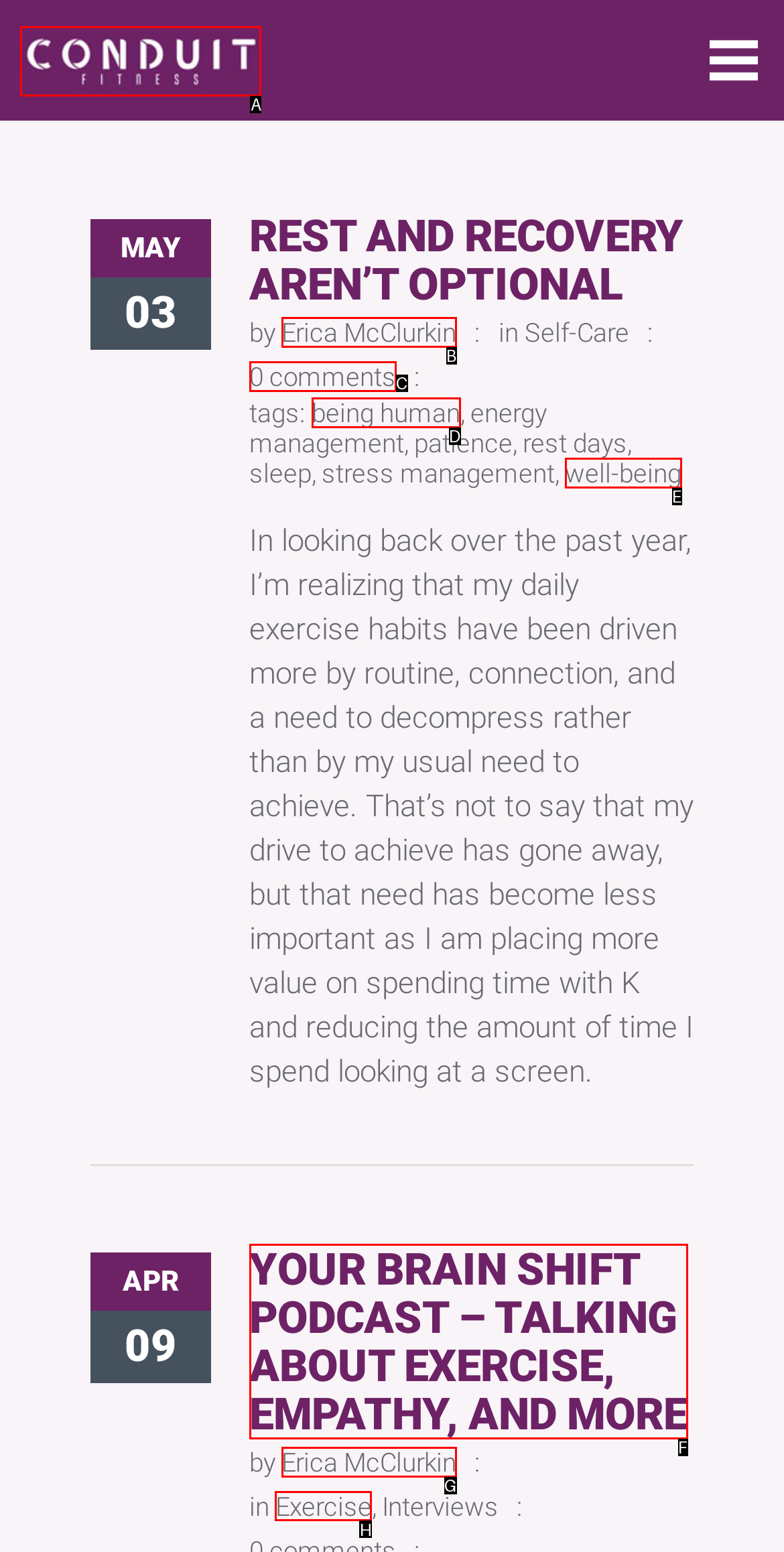Decide which letter you need to select to fulfill the task: View the Exercise page
Answer with the letter that matches the correct option directly.

H